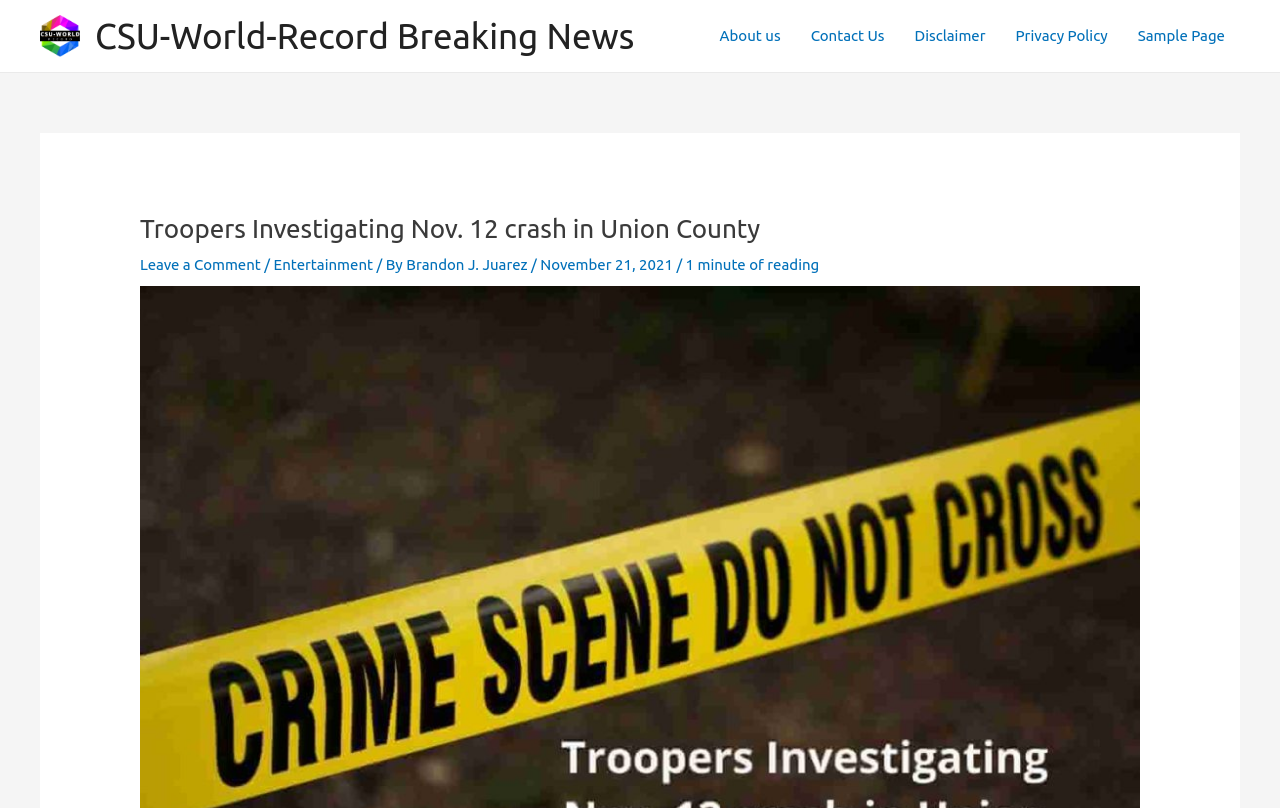With reference to the screenshot, provide a detailed response to the question below:
What is the topic of the article?

I found the answer by looking at the main heading of the article, which is 'Troopers Investigating Nov. 12 crash in Union County', indicating that the article is about an investigation into a crash that occurred on November 12 in Union County.